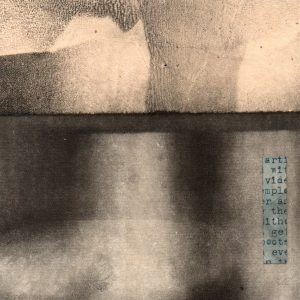Respond with a single word or phrase to the following question:
What is the primary focus of the artwork's composition?

Light and shadow